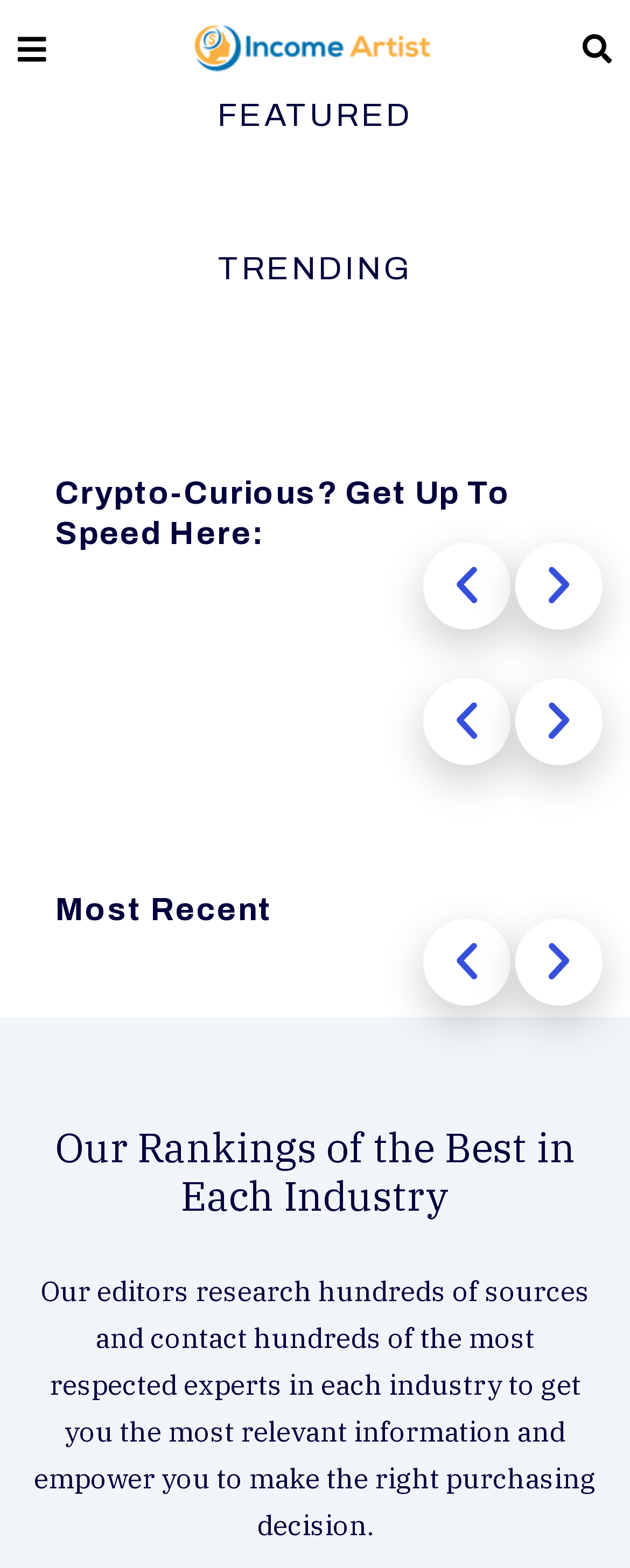What is the main topic of the webpage?
Please provide a single word or phrase answer based on the image.

Crypto